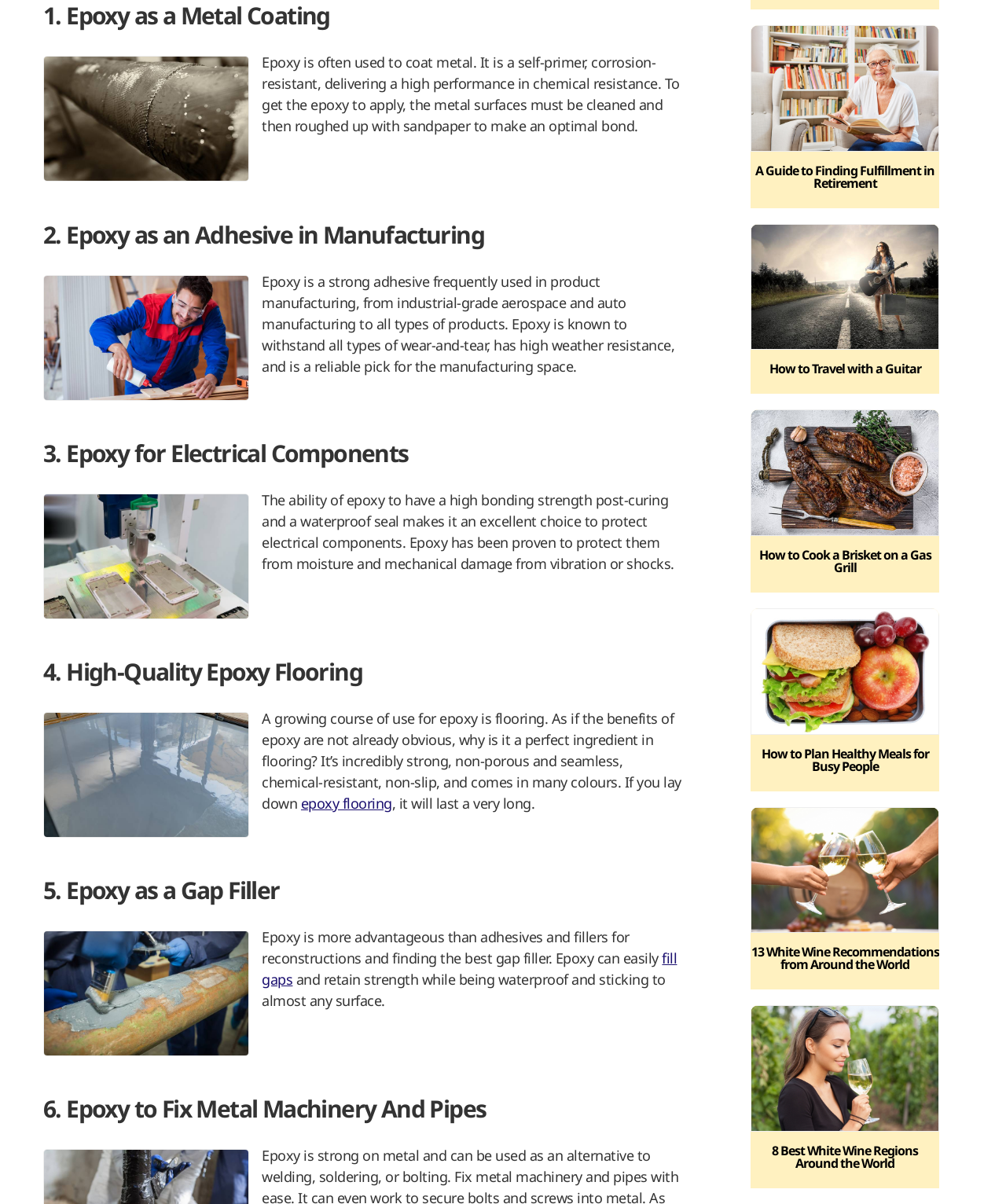Answer the question in one word or a short phrase:
What are the benefits of epoxy flooring?

Strong, non-porous, seamless, chemical-resistant, non-slip